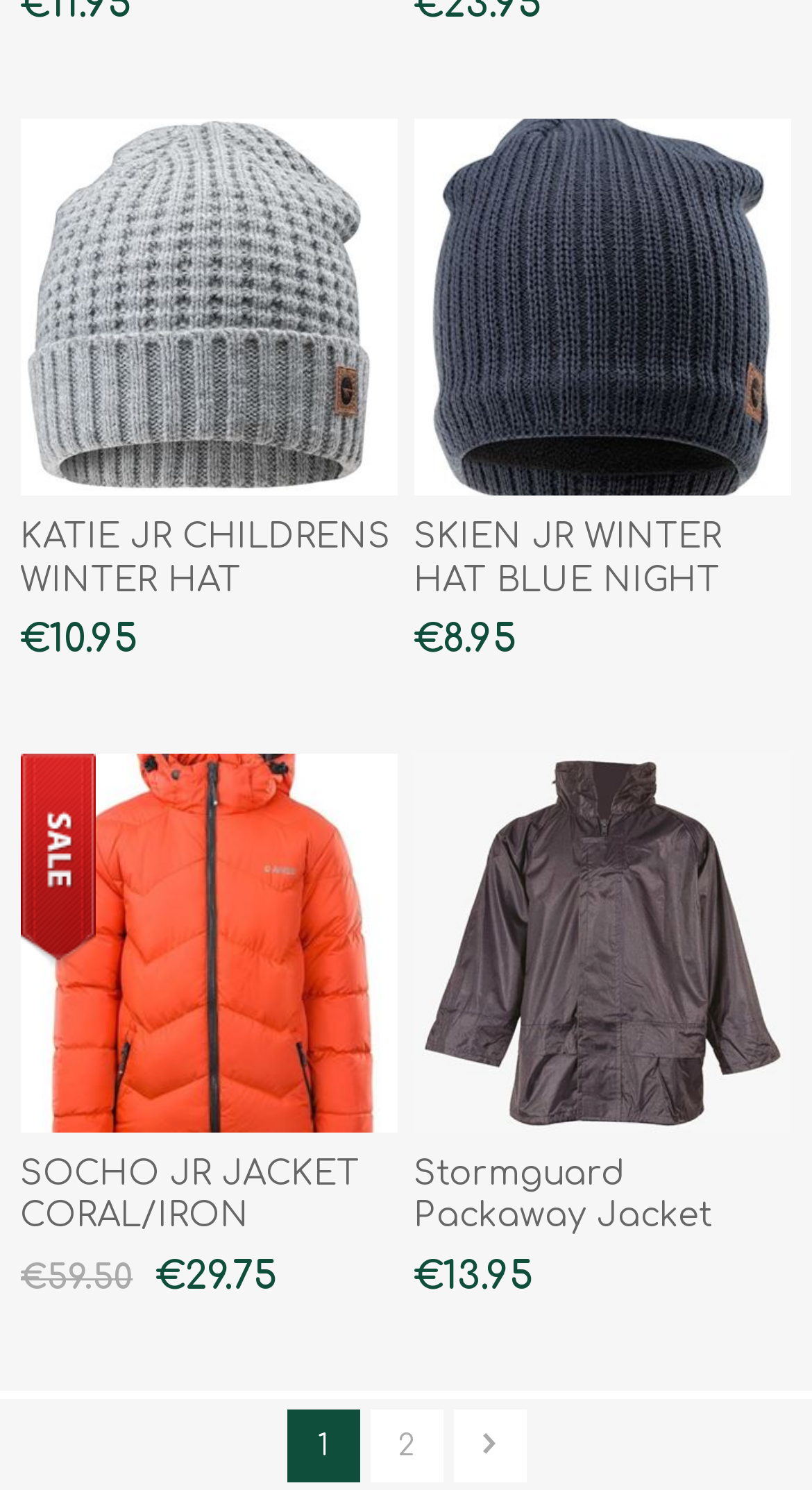Pinpoint the bounding box coordinates of the area that must be clicked to complete this instruction: "View KATIE JR CHILDRENS WINTER HAT details".

[0.025, 0.347, 0.49, 0.403]